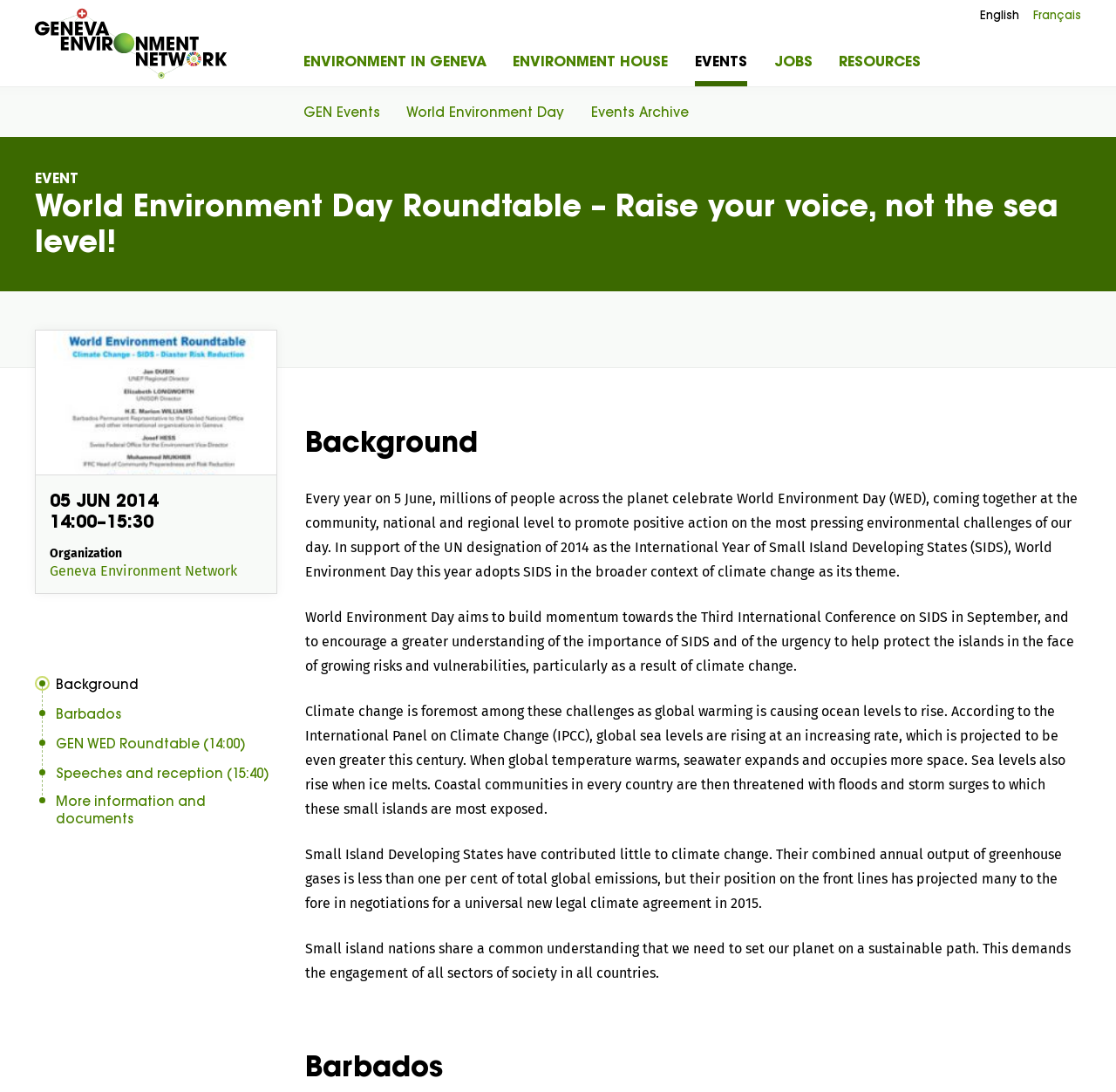Provide a single word or phrase to answer the given question: 
What is the theme of World Environment Day this year?

SIDS in the broader context of climate change